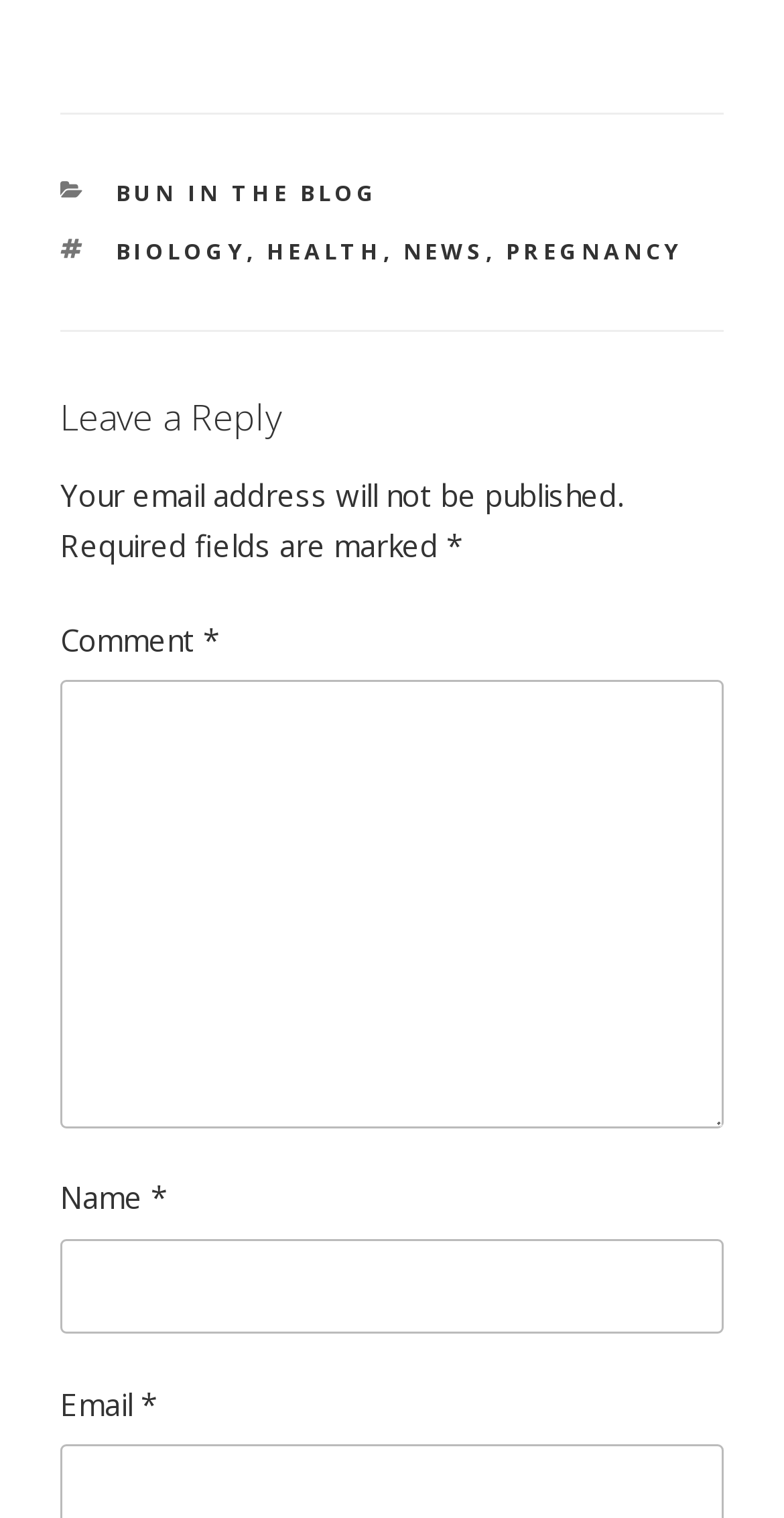What are the categories listed in the footer?
Please use the image to deliver a detailed and complete answer.

By examining the footer section of the webpage, I found a list of categories including 'BUN IN THE BLOG', 'BIOLOGY', 'HEALTH', 'NEWS', and 'PREGNANCY'.